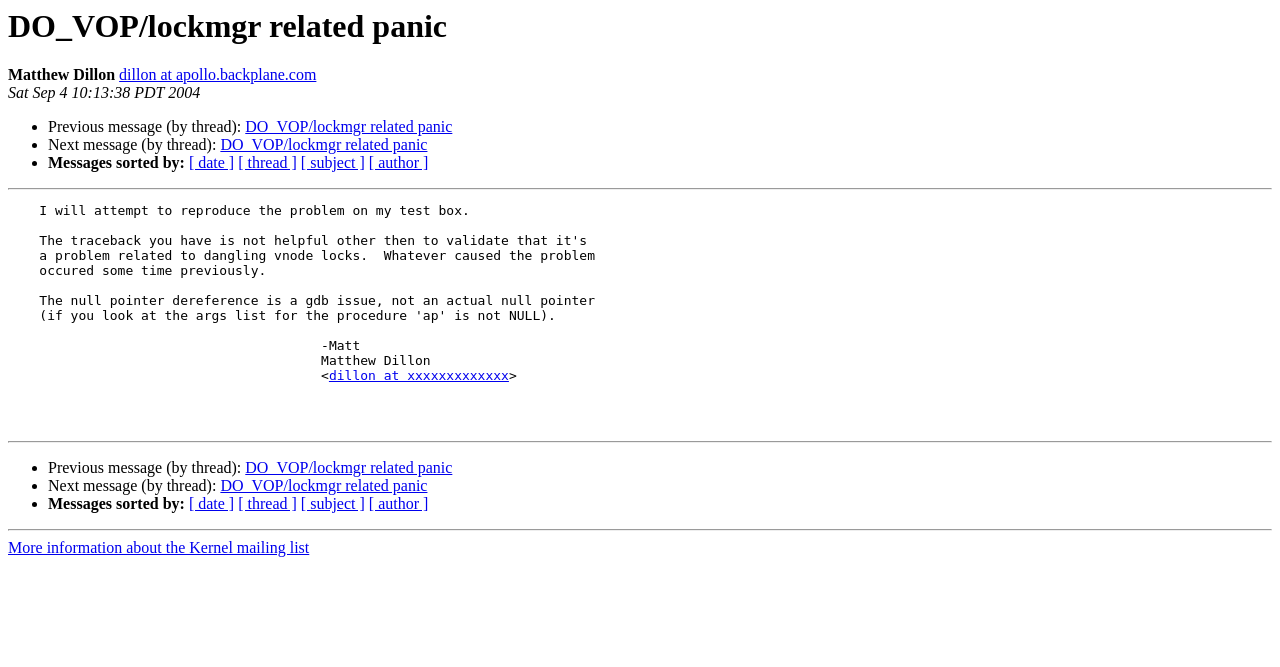Generate a thorough explanation of the webpage's elements.

The webpage appears to be an archived email thread or a discussion forum post. At the top, there is a heading that reads "DO_VOP/lockmgr related panic". Below the heading, there is a line of text that displays the author's name, "Matthew Dillon", and their email address, "dillon at apollo.backplane.com". The date of the post, "Sat Sep 4 10:13:38 PDT 2004", is also shown.

The main content of the page is divided into sections by horizontal separators. The first section contains a list of links to navigate through the thread, with options to view the previous or next message in the thread. There are also links to sort the messages by date, thread, subject, or author.

Below the first separator, there is a block of text that appears to be the content of the email or post. The text is preceded by the author's email address again, and there are some empty lines before the main text.

The second section, separated by another horizontal separator, contains the same navigation links as the first section. This suggests that the page may be displaying multiple posts or emails in a thread.

At the bottom of the page, there is a link to "More information about the Kernel mailing list", which may provide context or details about the discussion forum or email list that this post is a part of.